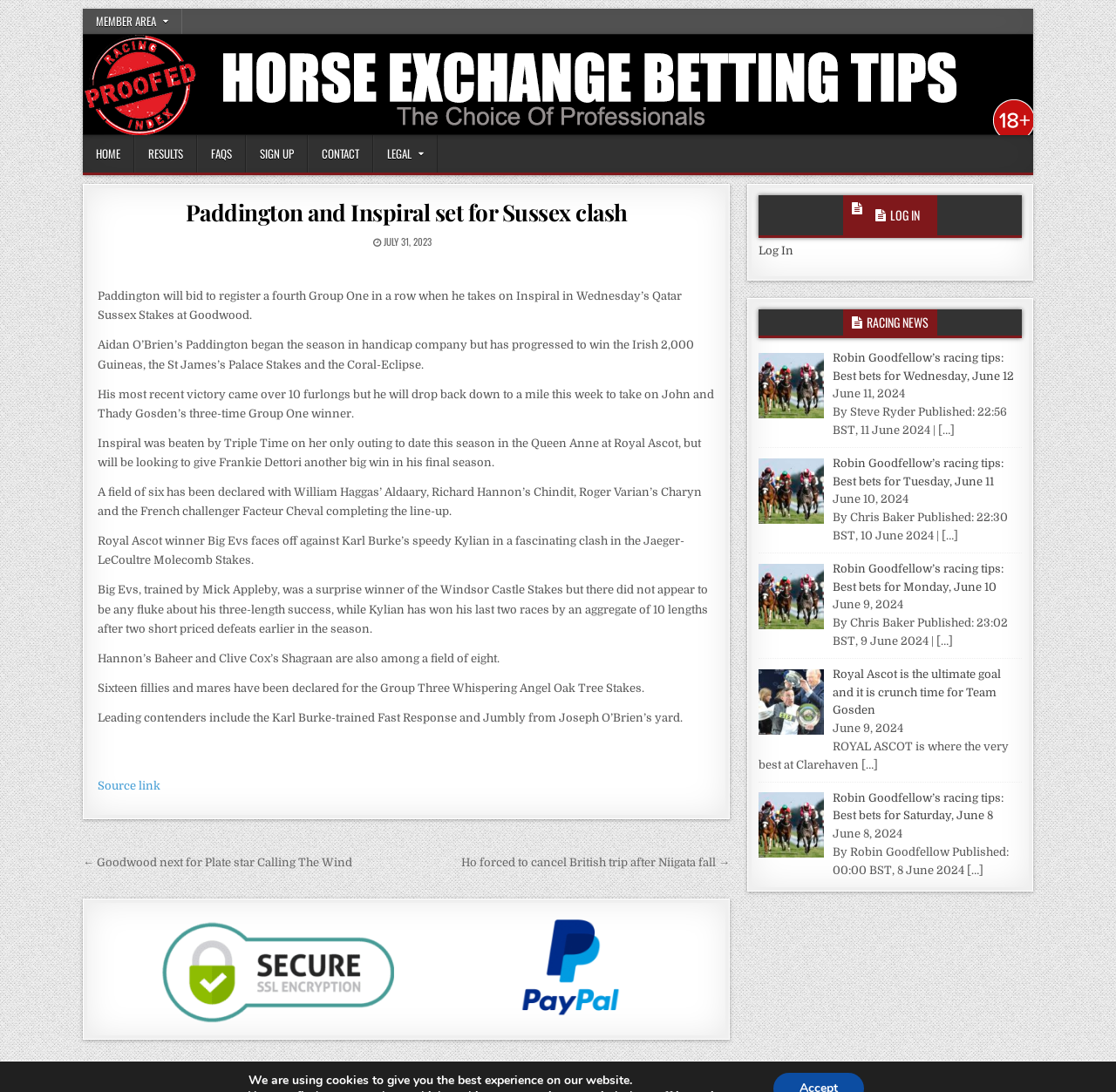What is the name of the website section that contains links to racing news?
Using the information from the image, give a concise answer in one word or a short phrase.

Racing News